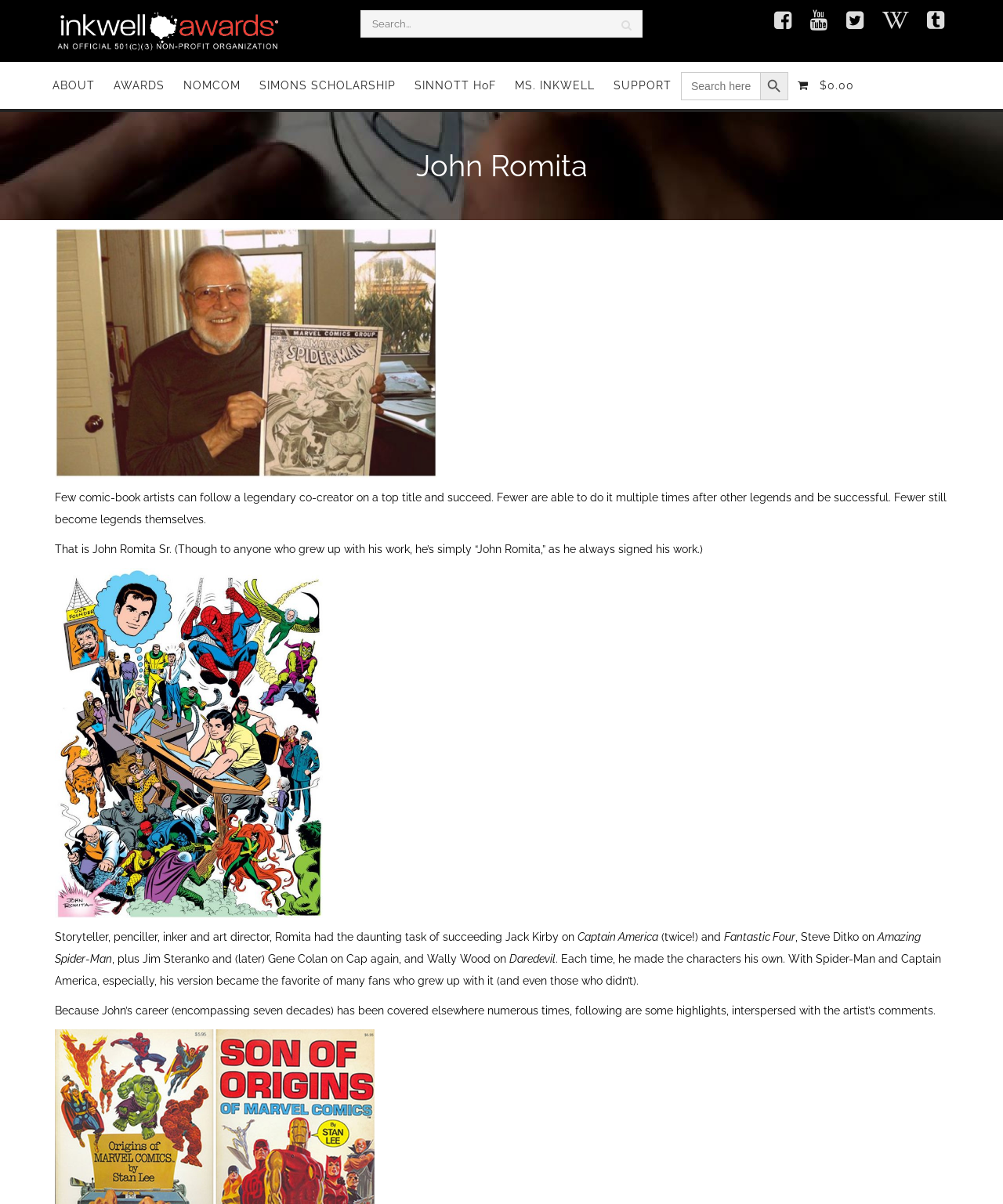Please provide a detailed answer to the question below by examining the image:
What is the name of the award mentioned on the webpage?

The webpage has a link 'Inkwell Awards Official Site' at the top, and the meta description also mentions 'Inkwell Awards', indicating that the webpage is related to the Inkwell Awards.